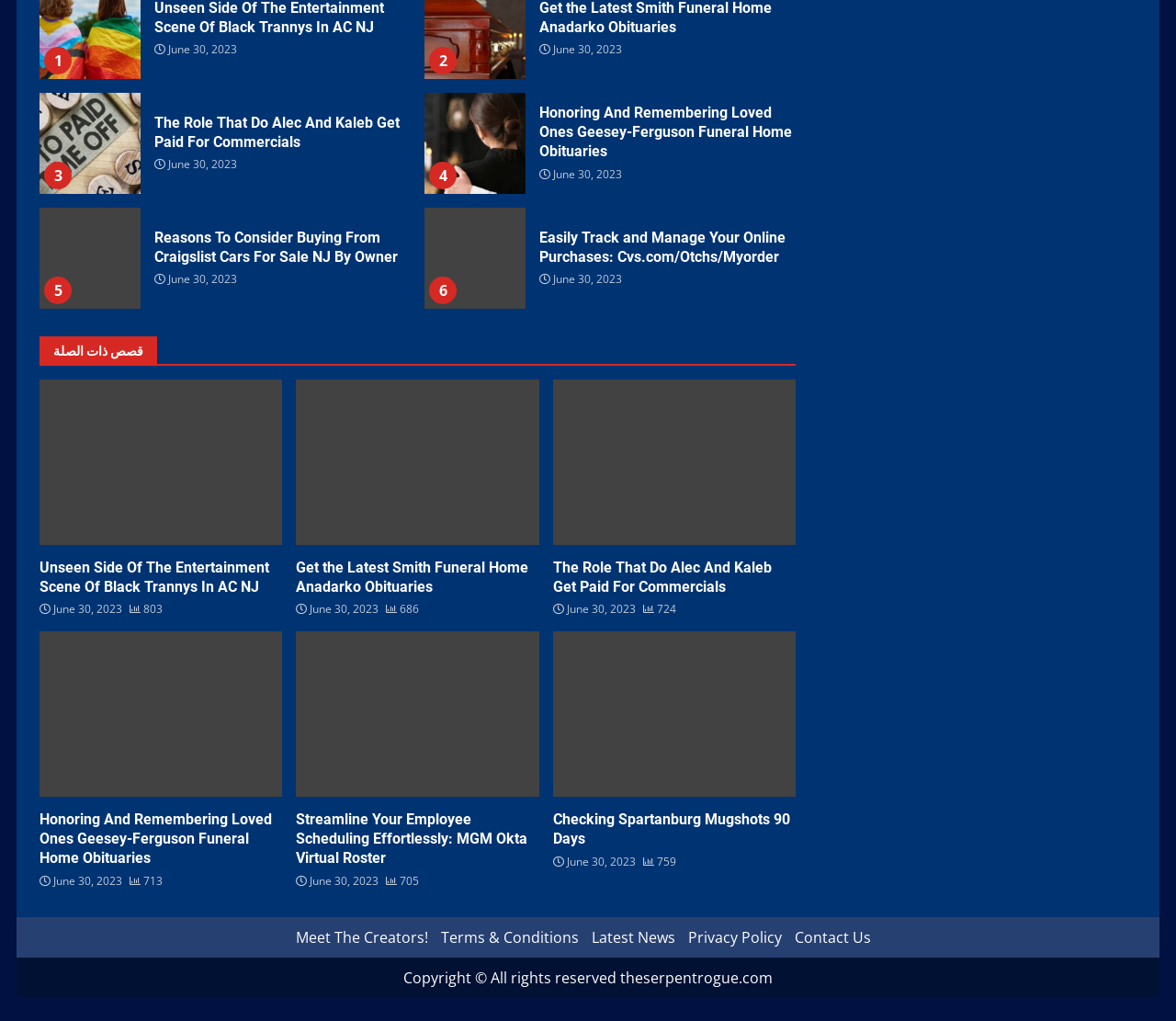Provide a brief response to the question below using a single word or phrase: 
What is the theme of the articles on the webpage?

Various topics